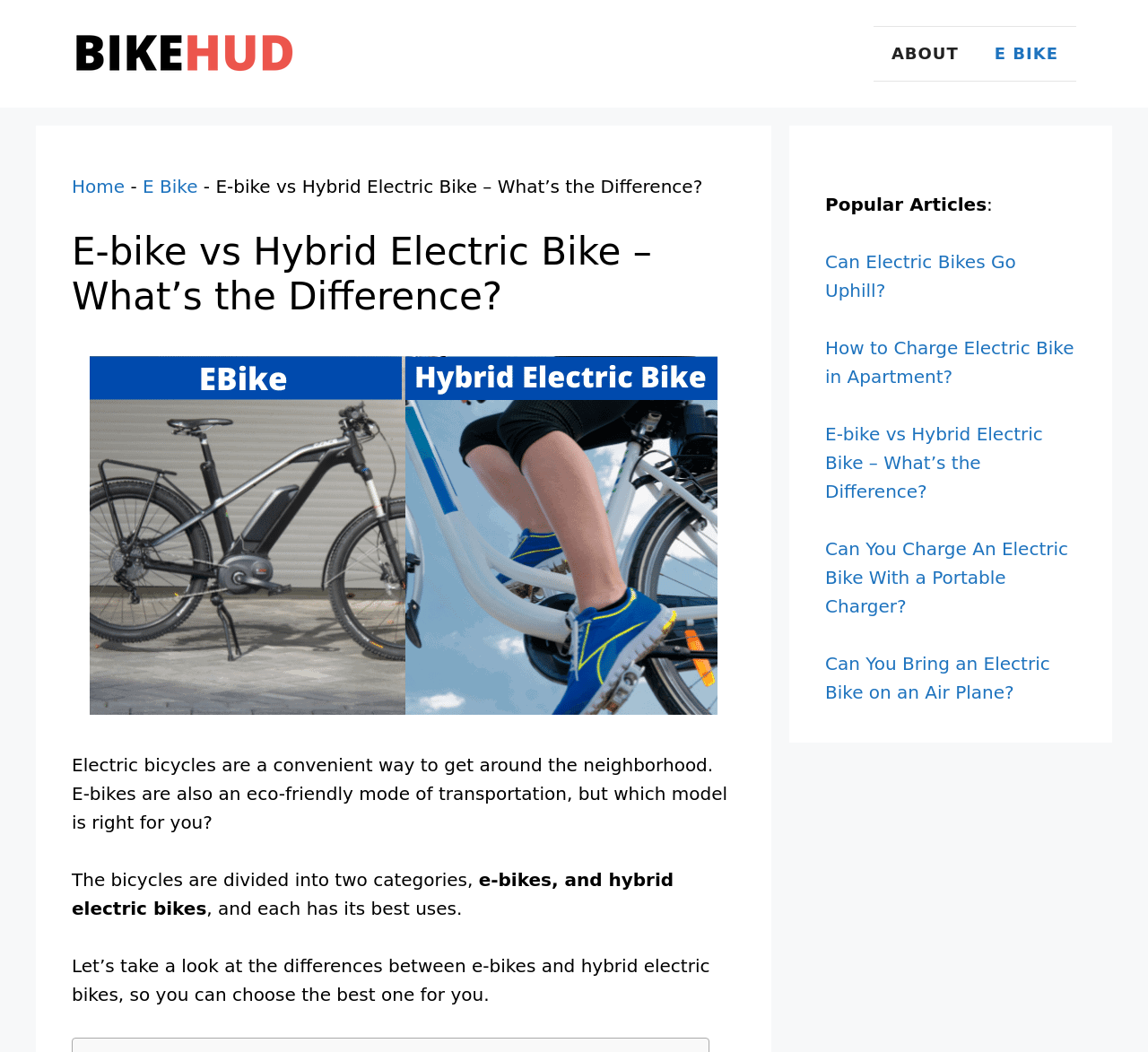Determine the main headline of the webpage and provide its text.

E-bike vs Hybrid Electric Bike – What’s the Difference?